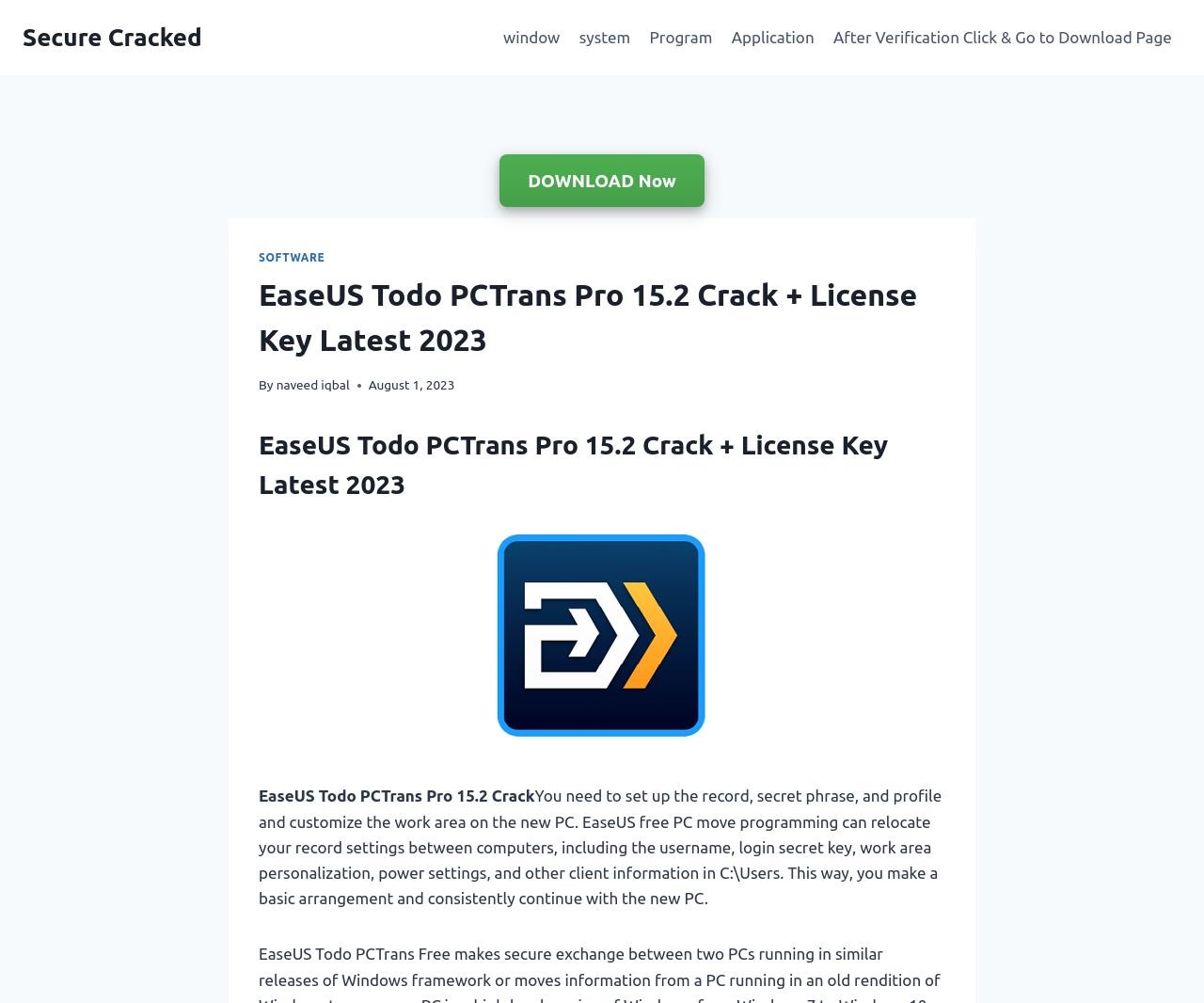Please identify the bounding box coordinates of the clickable element to fulfill the following instruction: "Visit SOFTWARE page". The coordinates should be four float numbers between 0 and 1, i.e., [left, top, right, bottom].

[0.215, 0.251, 0.27, 0.263]